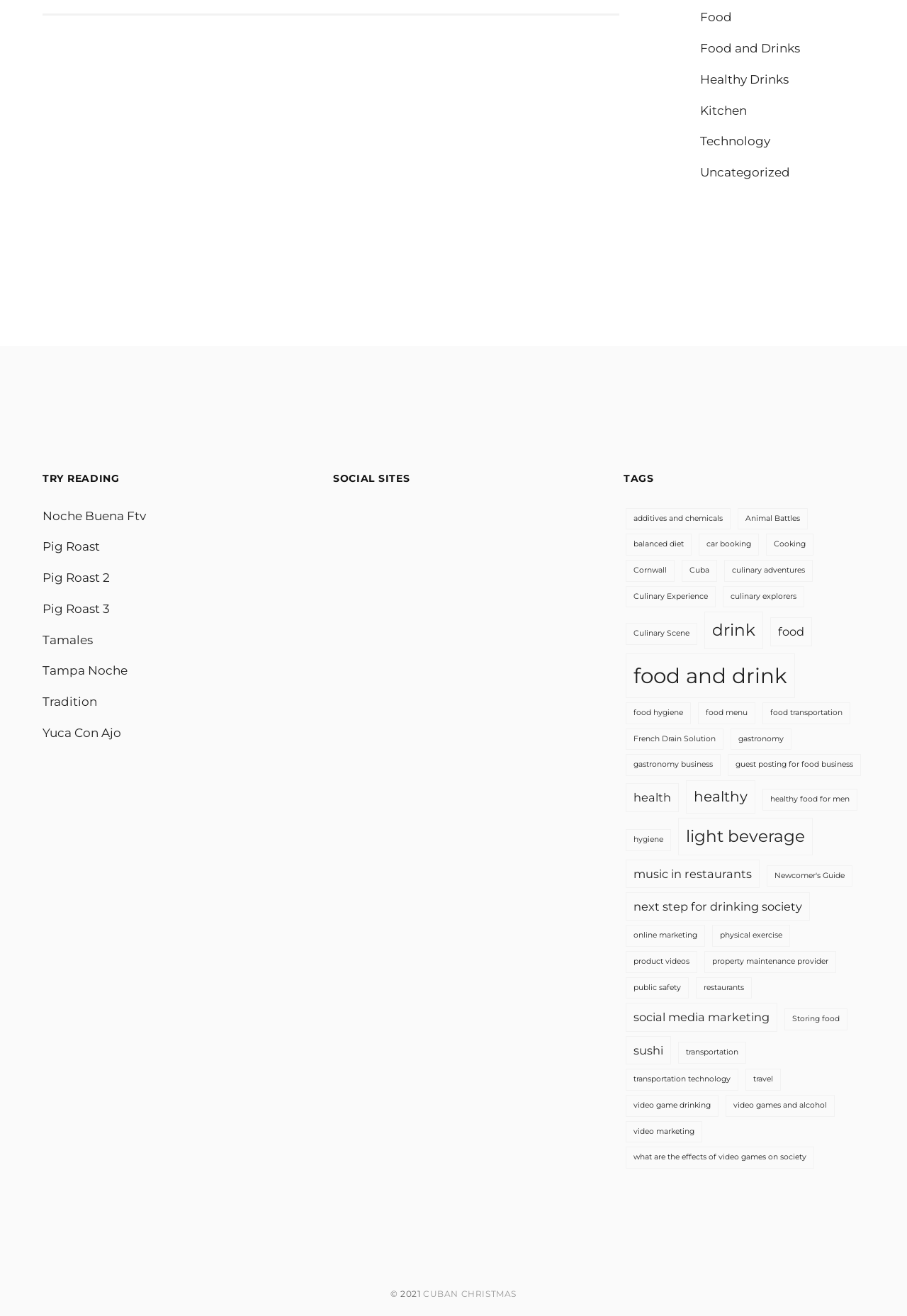Please identify the bounding box coordinates of the clickable region that I should interact with to perform the following instruction: "Read the 'TRY READING' heading". The coordinates should be expressed as four float numbers between 0 and 1, i.e., [left, top, right, bottom].

[0.047, 0.358, 0.312, 0.369]